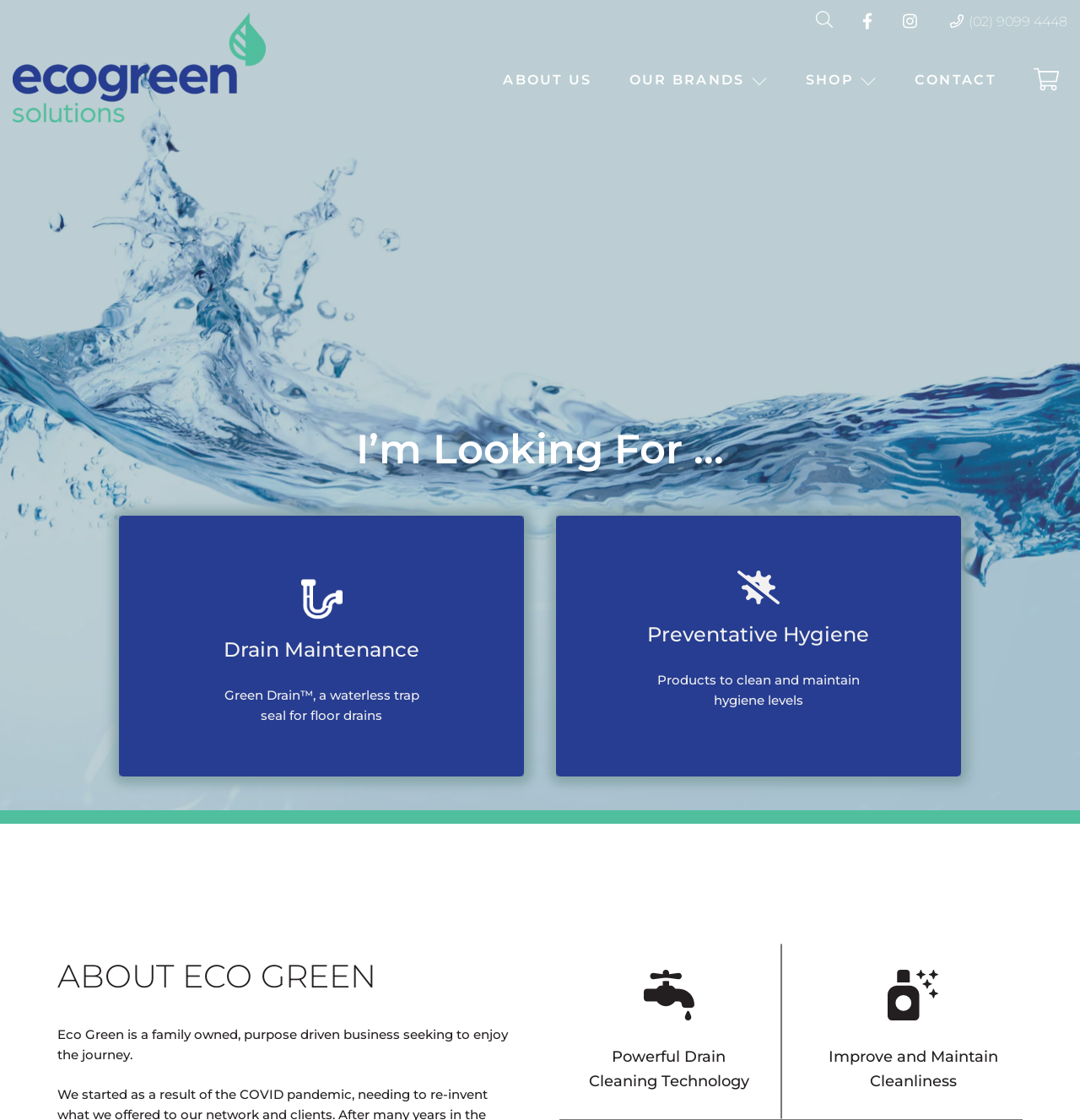Kindly respond to the following question with a single word or a brief phrase: 
What is the theme of the products offered?

Eco-friendly cleaning